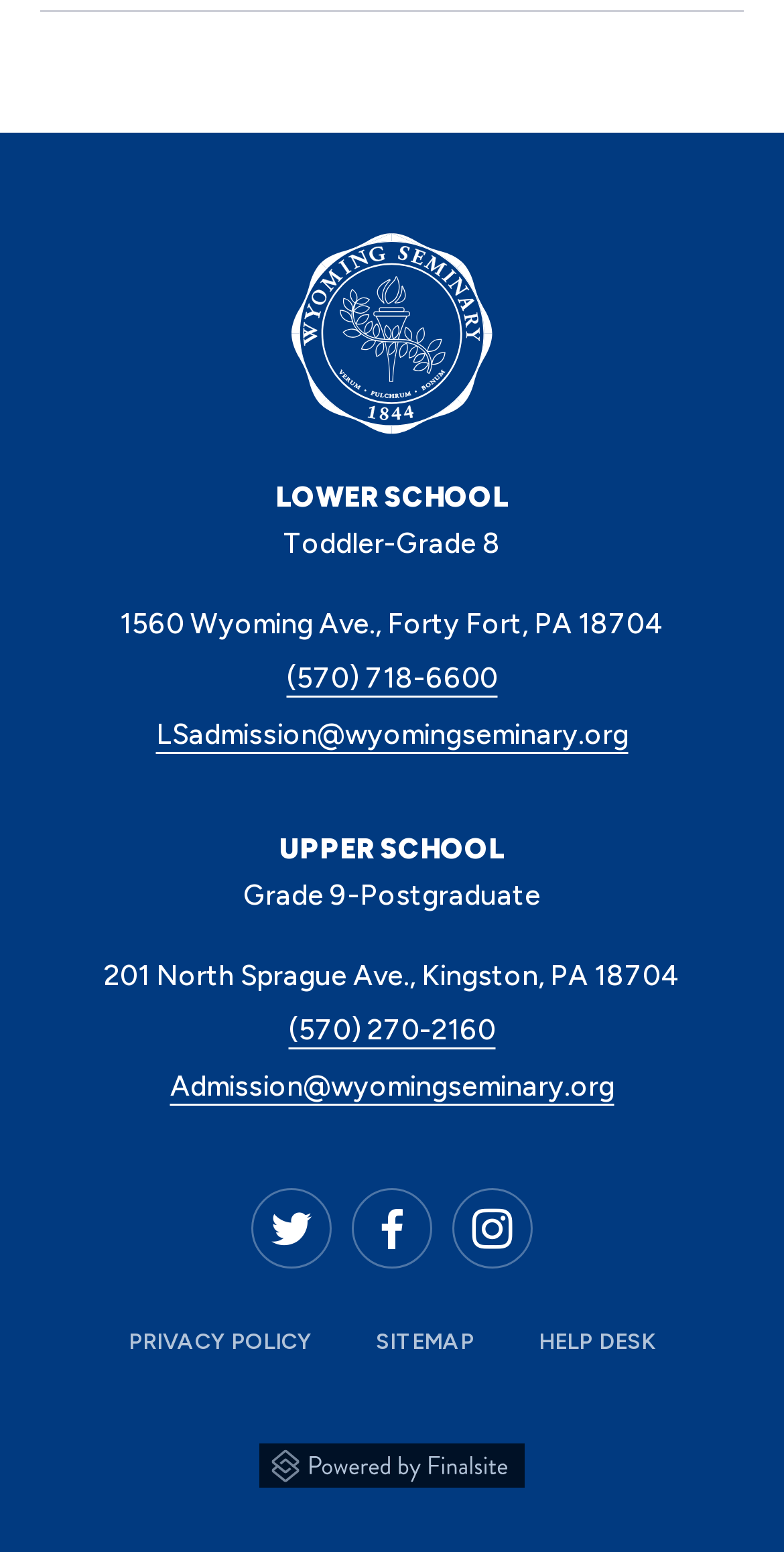Locate the bounding box coordinates of the clickable area needed to fulfill the instruction: "View the UPPER SCHOOL contact information".

[0.368, 0.653, 0.632, 0.675]